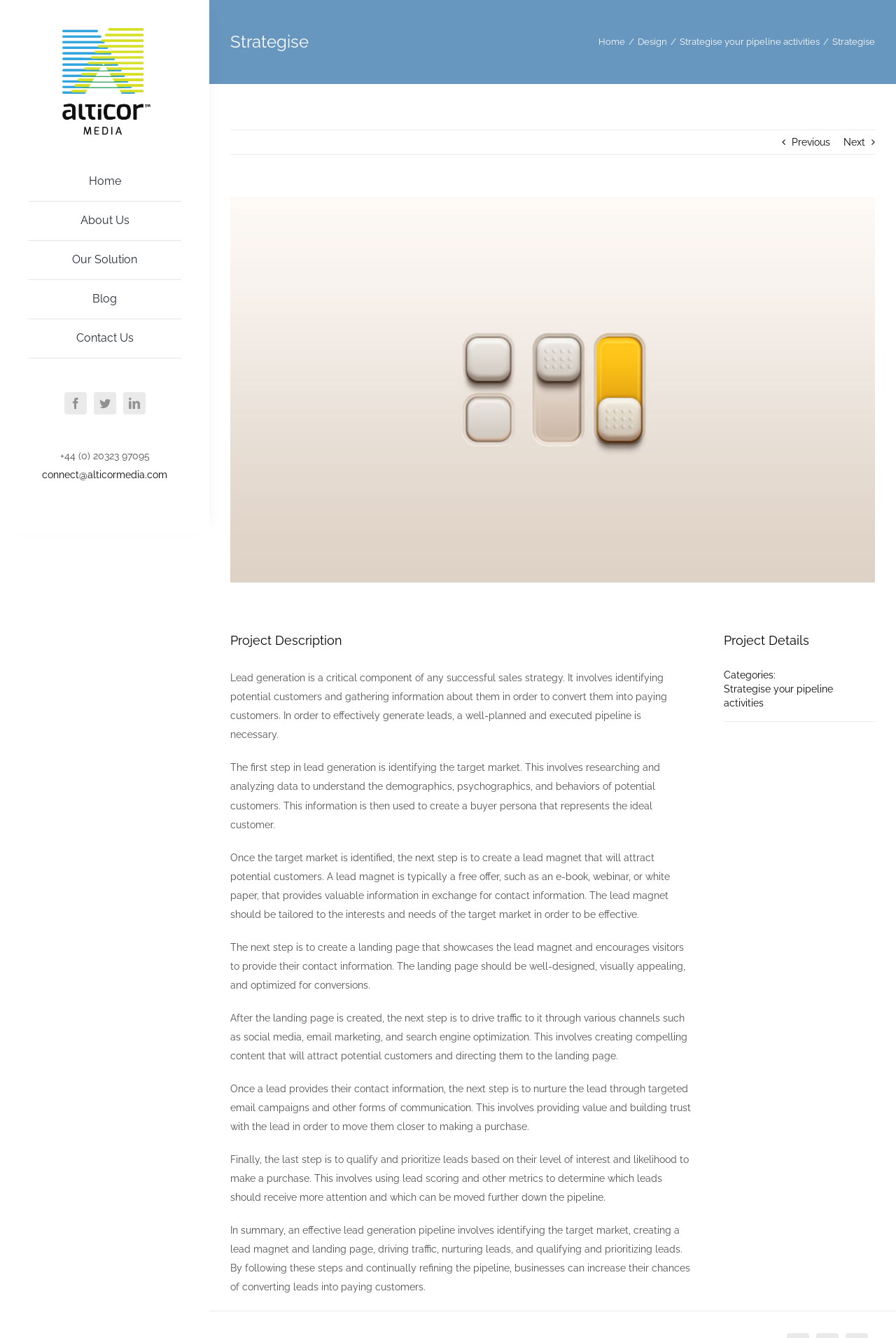Please determine the bounding box coordinates of the section I need to click to accomplish this instruction: "Go to the top of the page".

[0.904, 0.651, 0.941, 0.67]